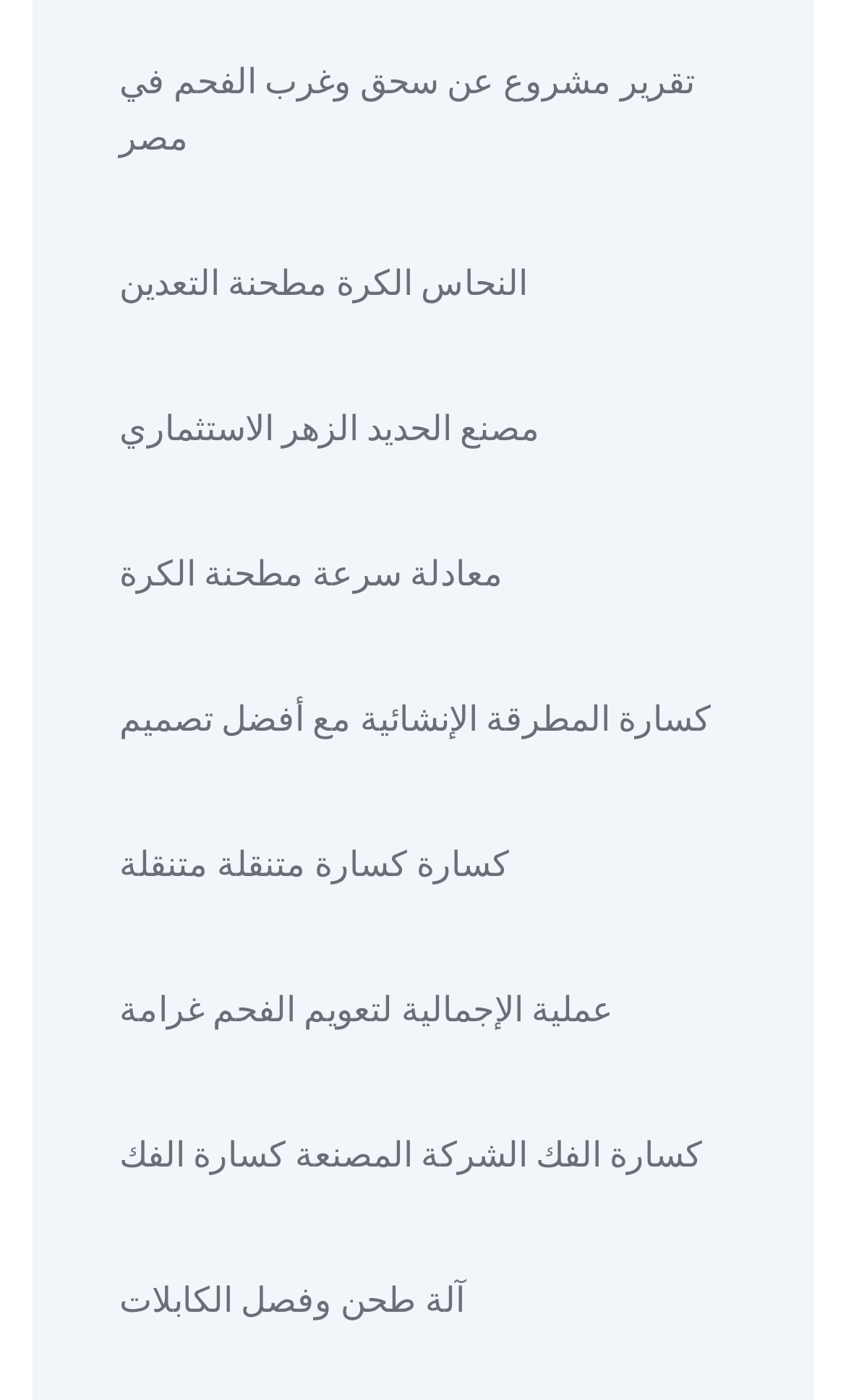Identify the bounding box coordinates of the section that should be clicked to achieve the task described: "check equation of ball mill speed".

[0.141, 0.39, 0.595, 0.431]